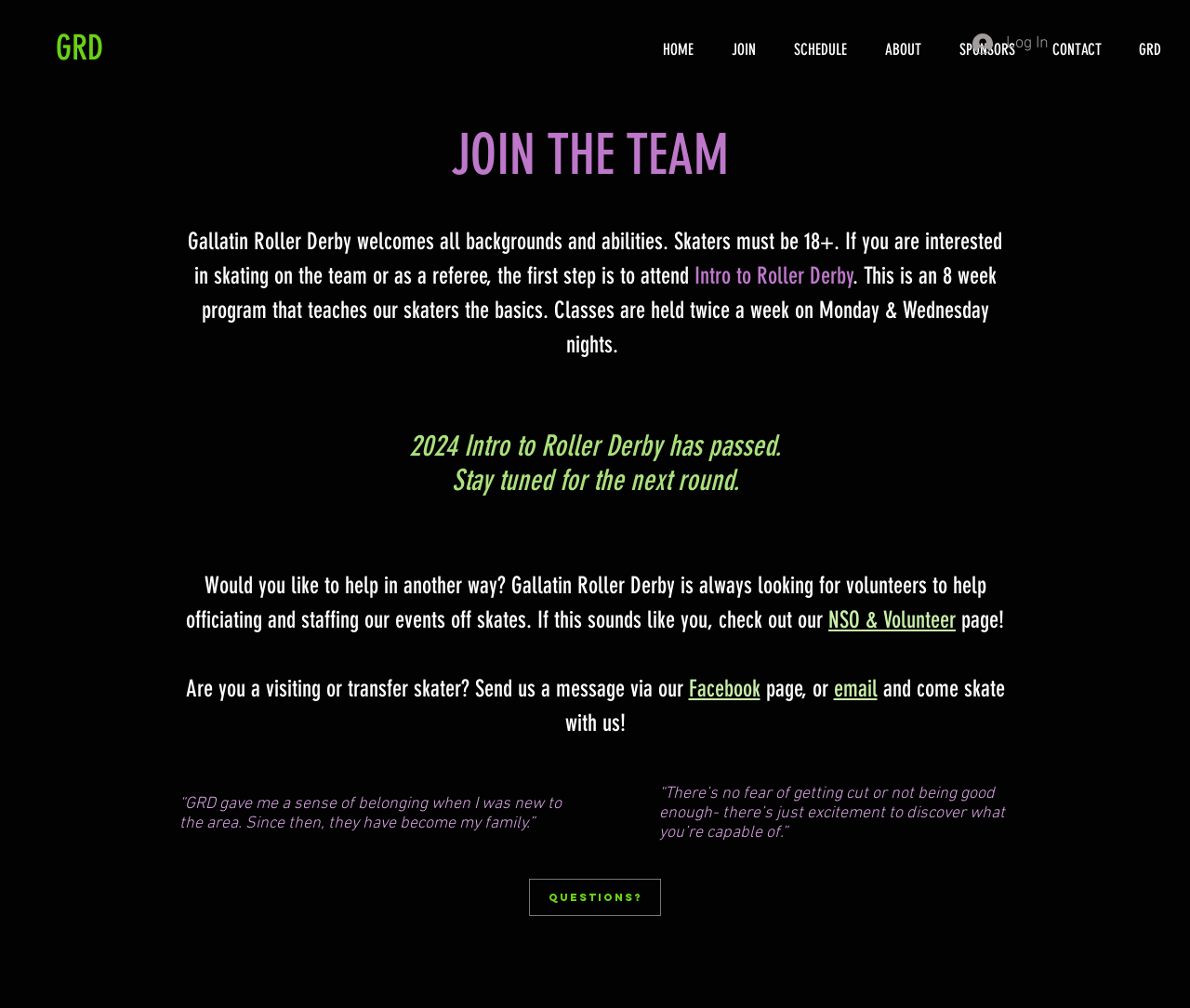Locate the bounding box coordinates of the clickable region to complete the following instruction: "Learn more about JOIN THE TEAM."

[0.379, 0.121, 0.621, 0.186]